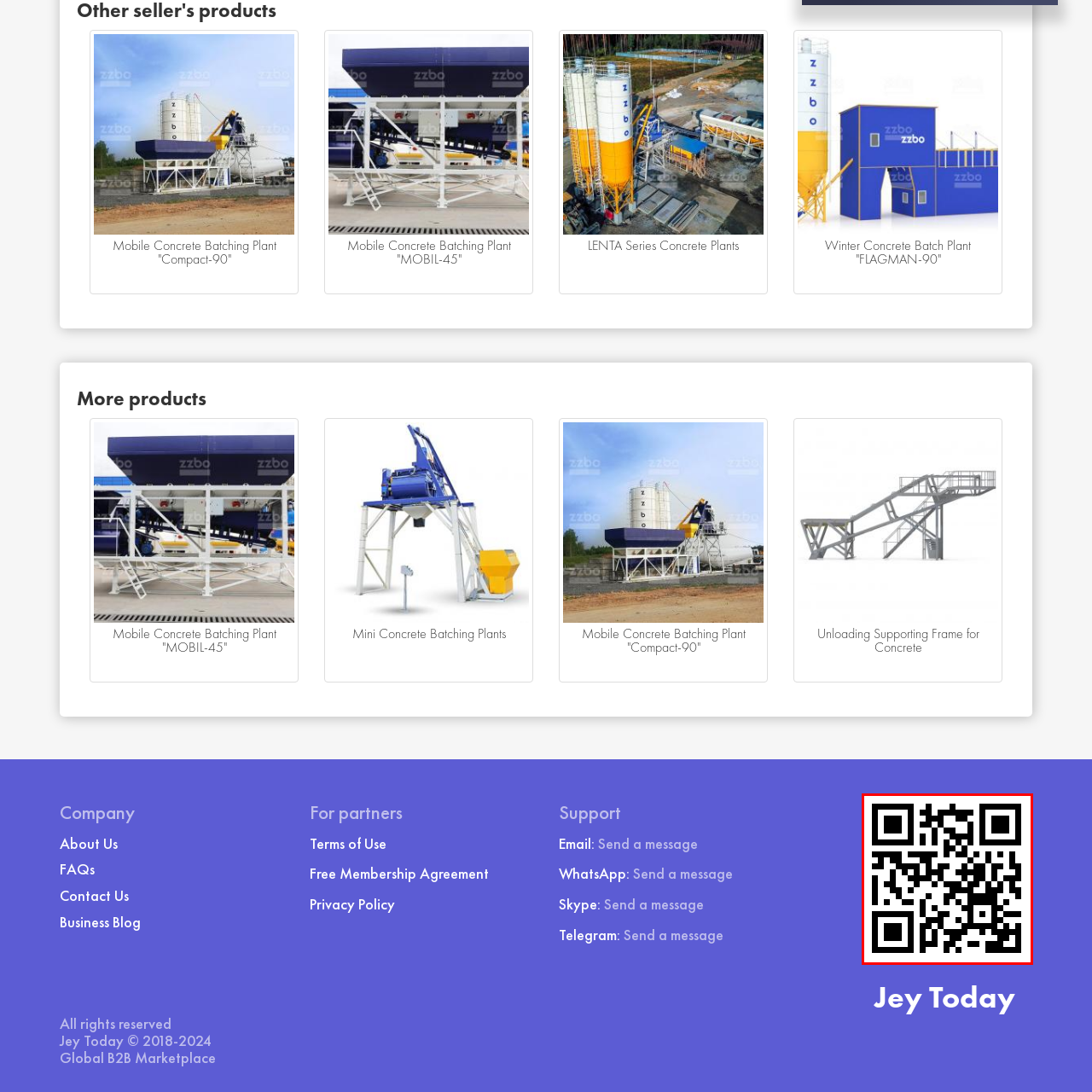View the portion of the image within the red bounding box and answer this question using a single word or phrase:
What pattern is created by the black squares on the white background?

Matrix pattern